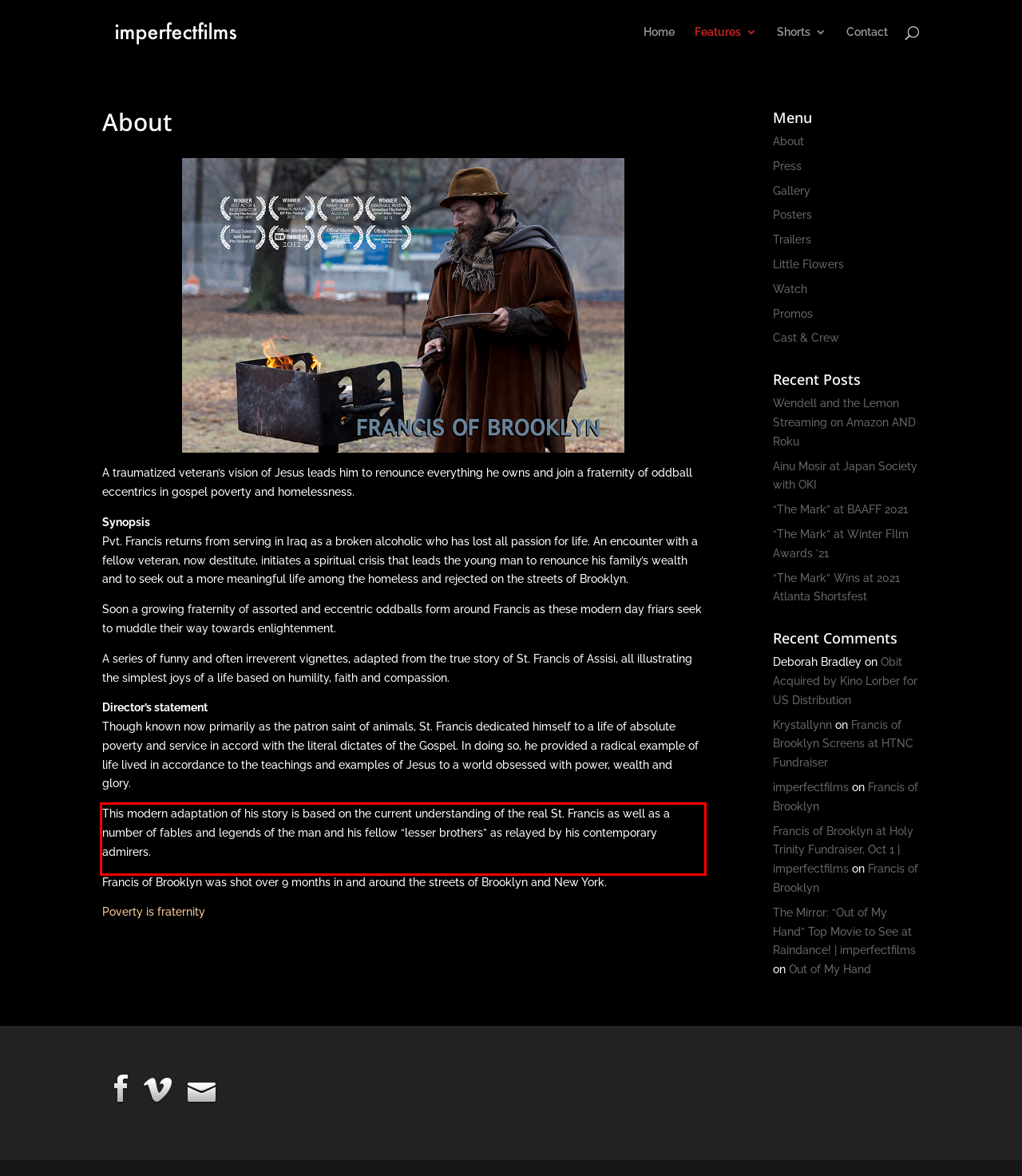You have a screenshot of a webpage with a red bounding box. Use OCR to generate the text contained within this red rectangle.

This modern adaptation of his story is based on the current understanding of the real St. Francis as well as a number of fables and legends of the man and his fellow “lesser brothers” as relayed by his contemporary admirers.